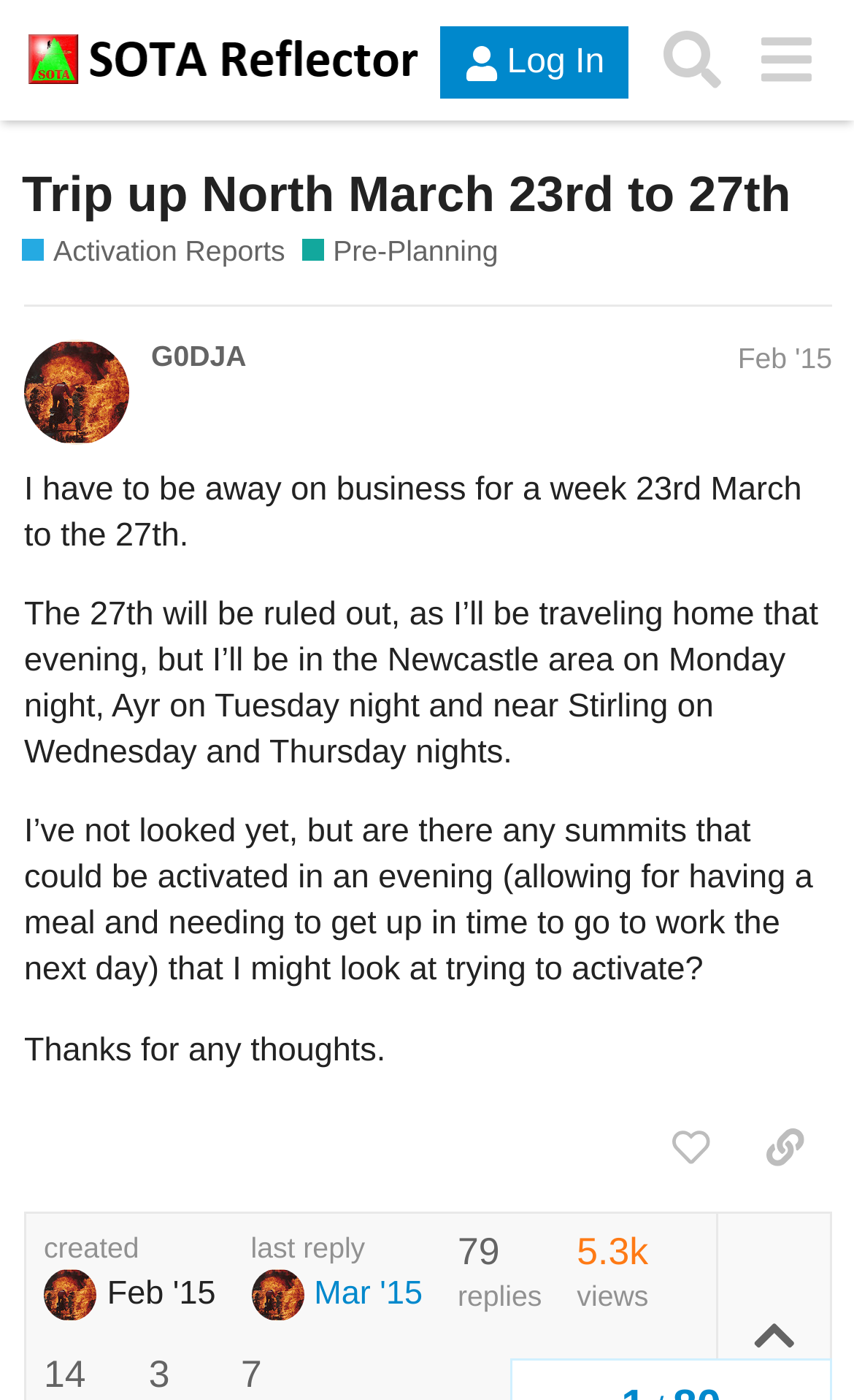Identify the bounding box coordinates of the clickable region necessary to fulfill the following instruction: "Search for something". The bounding box coordinates should be four float numbers between 0 and 1, i.e., [left, top, right, bottom].

[0.755, 0.01, 0.865, 0.076]